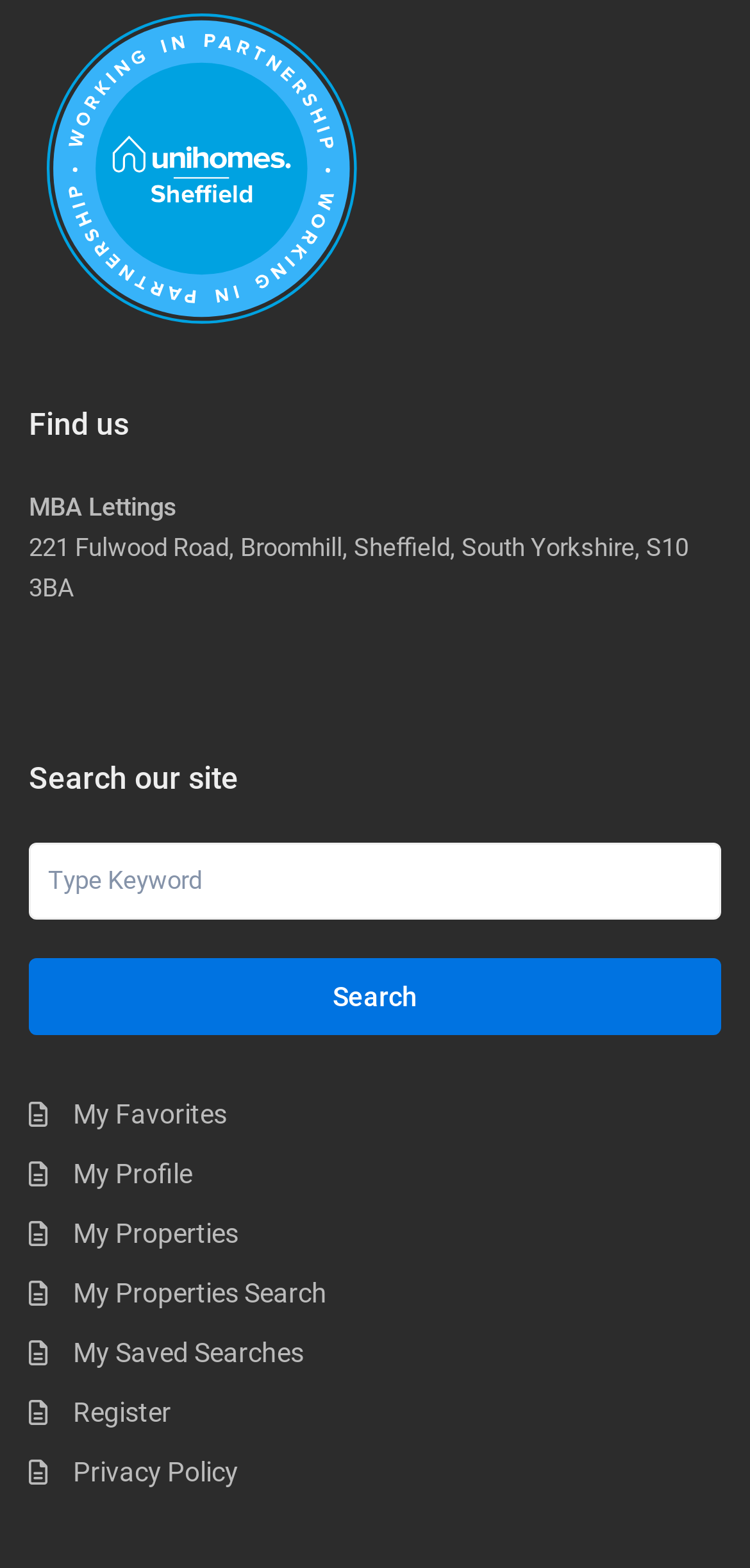Answer the question below using just one word or a short phrase: 
What is the purpose of the textbox?

Type Keyword